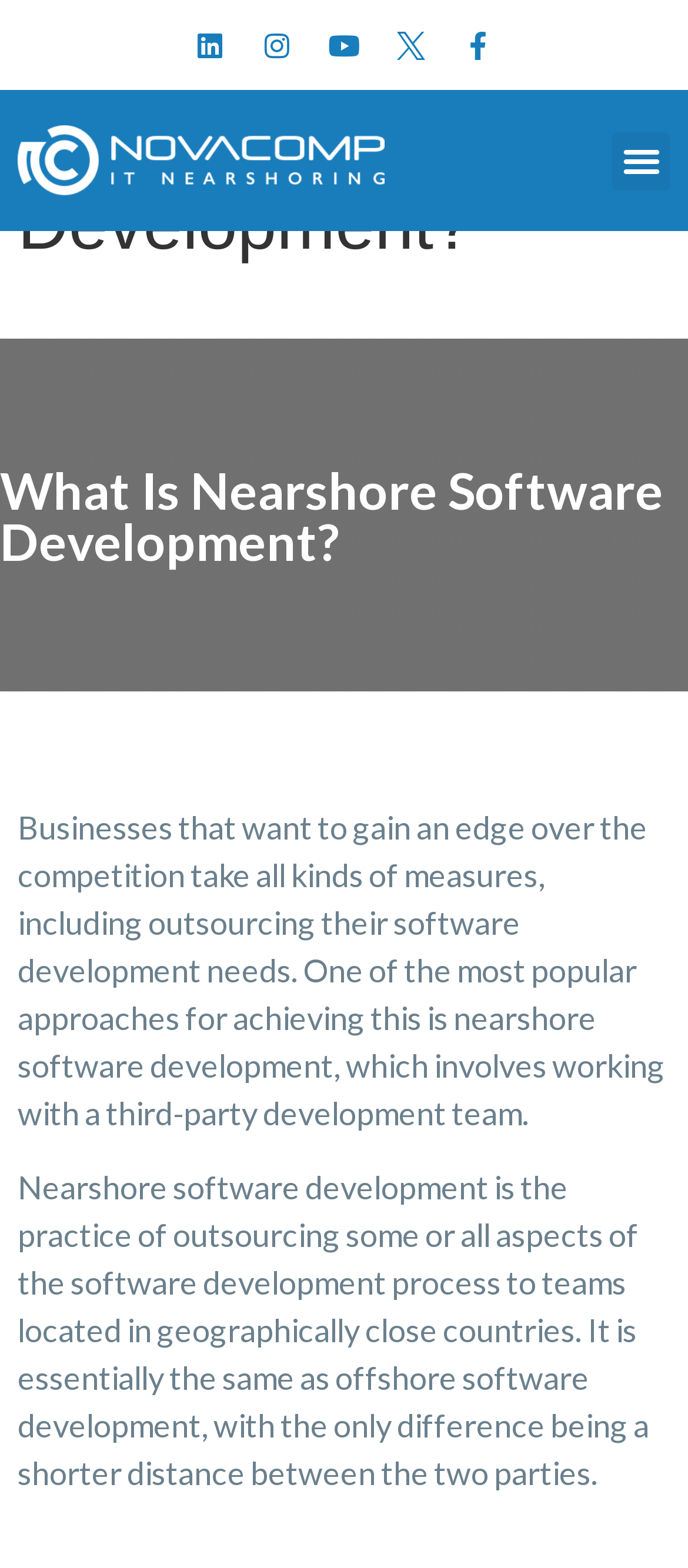Answer the question briefly using a single word or phrase: 
What do businesses want to gain by outsourcing software development?

Edge over competition